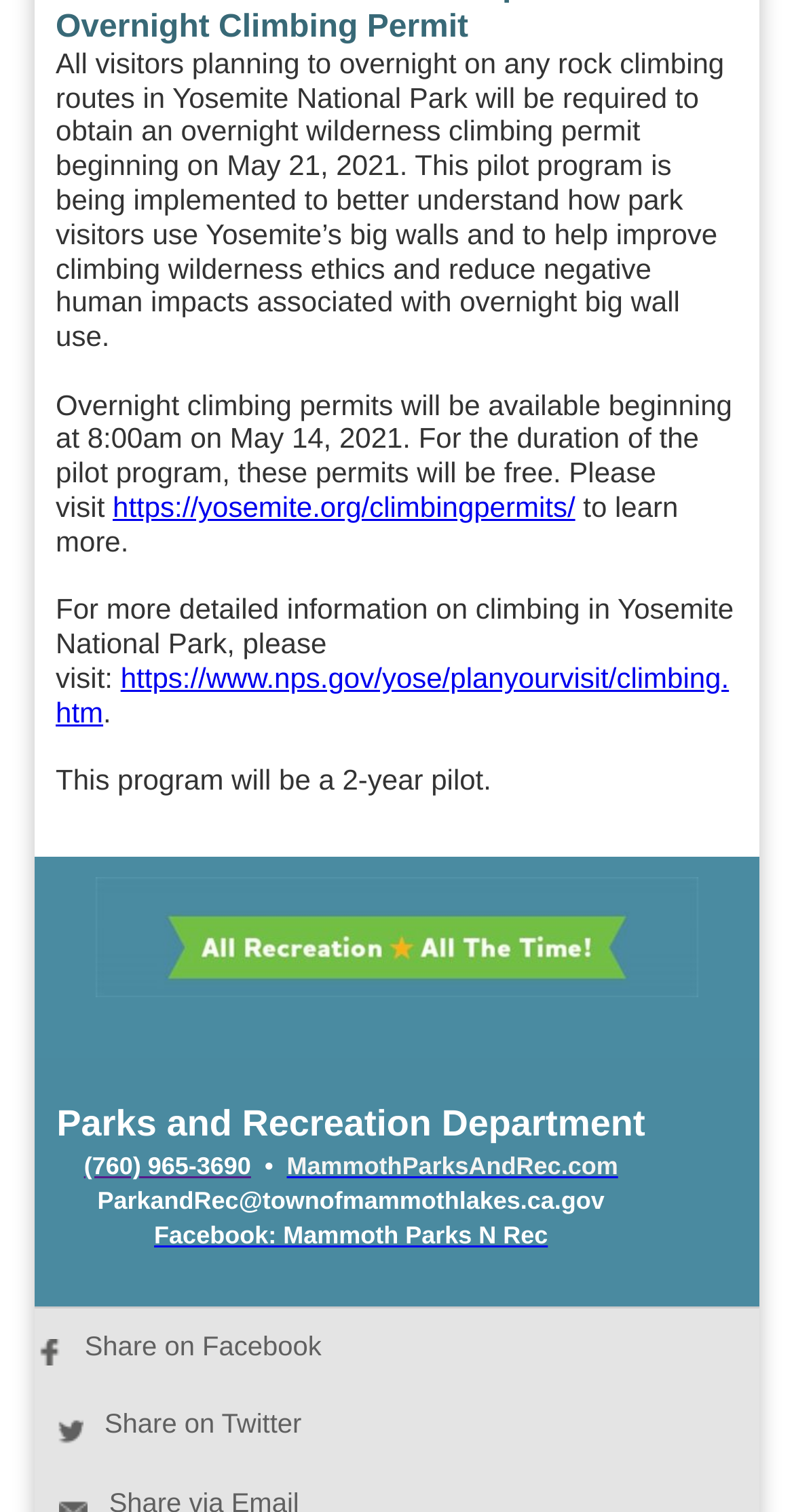Extract the bounding box of the UI element described as: "https://www.nps.gov/yose/planyourvisit/climbing.htm".

[0.07, 0.438, 0.918, 0.482]